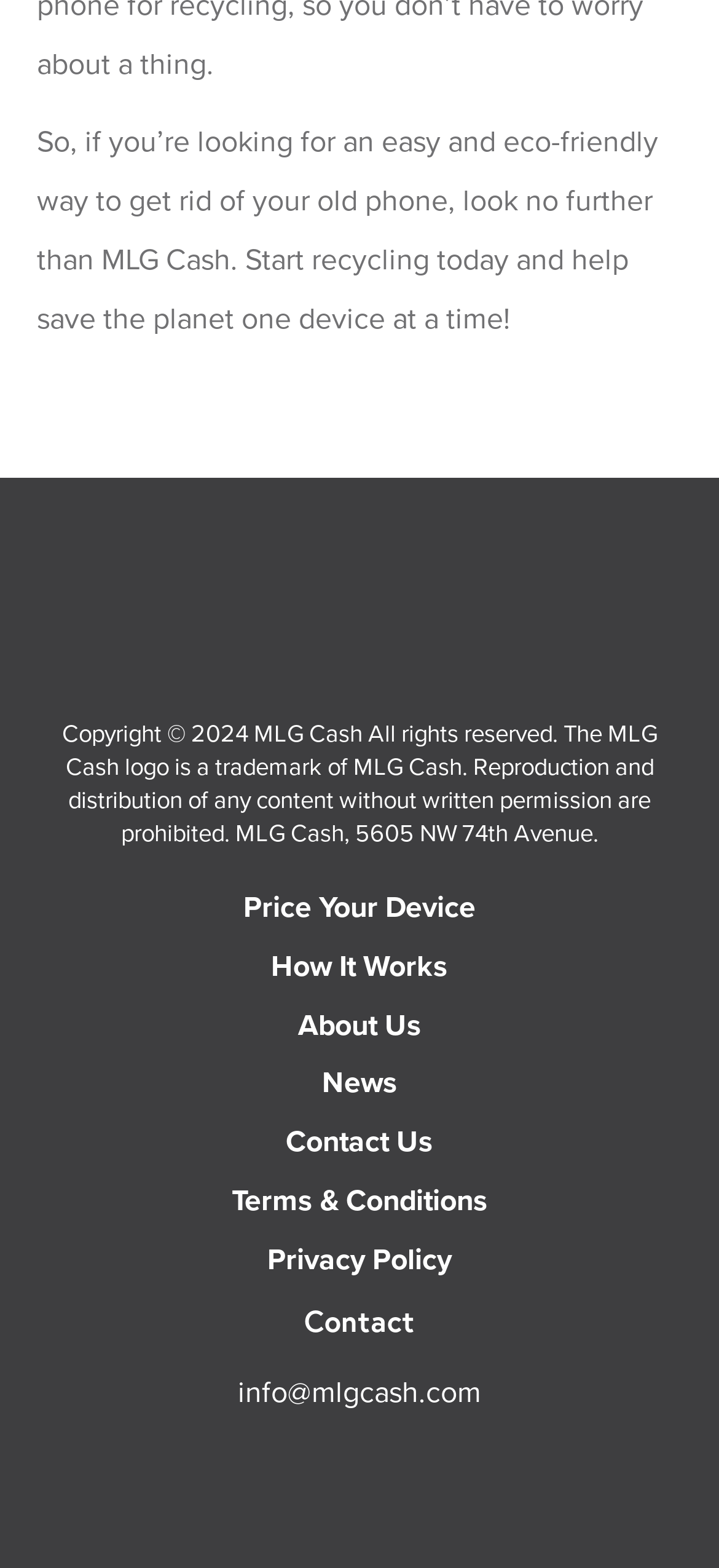How many navigation menus are there?
Based on the image, answer the question with as much detail as possible.

There are two navigation menus on the page, both labeled as 'Menu'. The first menu contains links to 'Price Your Device', 'How It Works', and 'About Us', while the second menu contains links to 'News', 'Contact Us', 'Terms & Conditions', and 'Privacy Policy'.